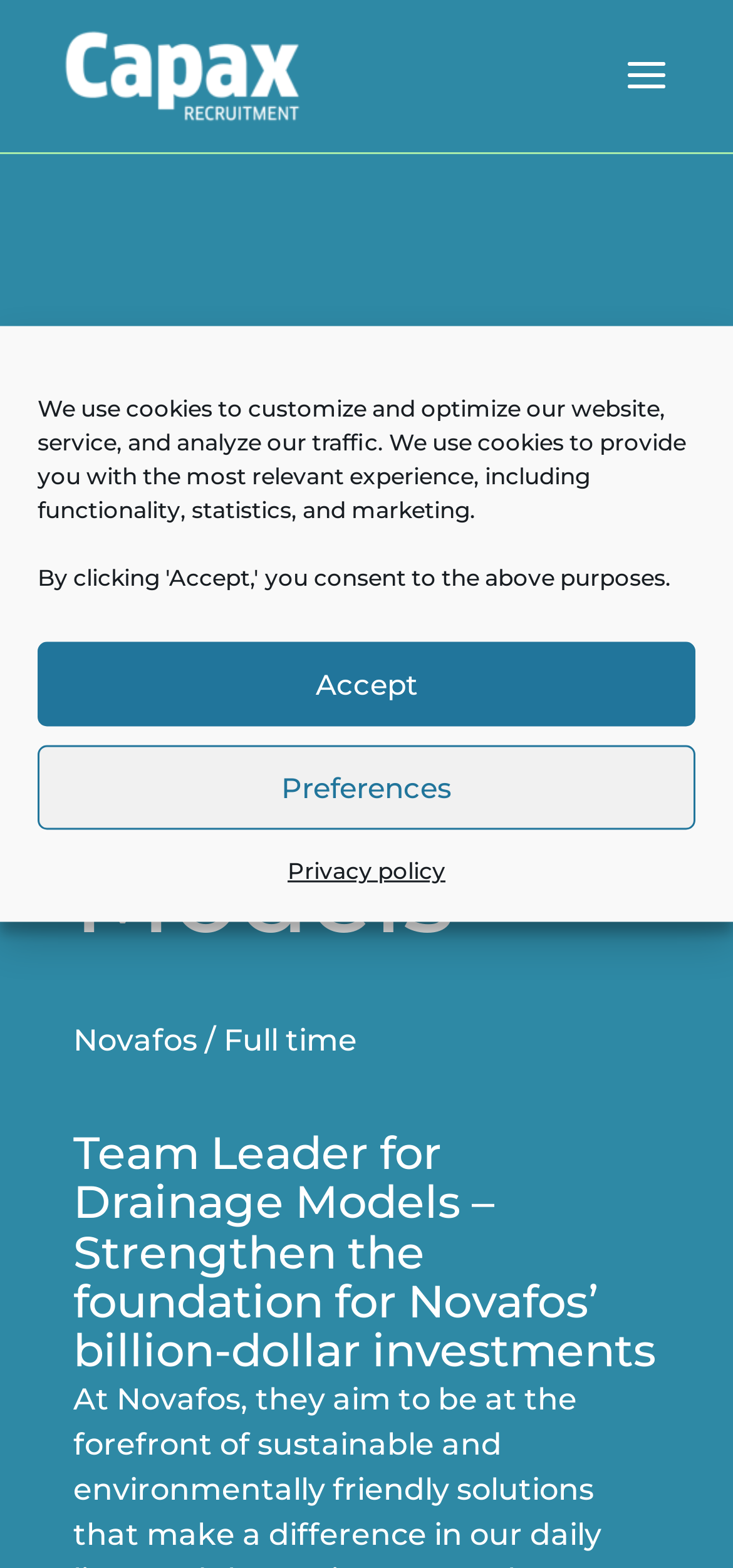What is the type of job?
Please look at the screenshot and answer using one word or phrase.

Full time